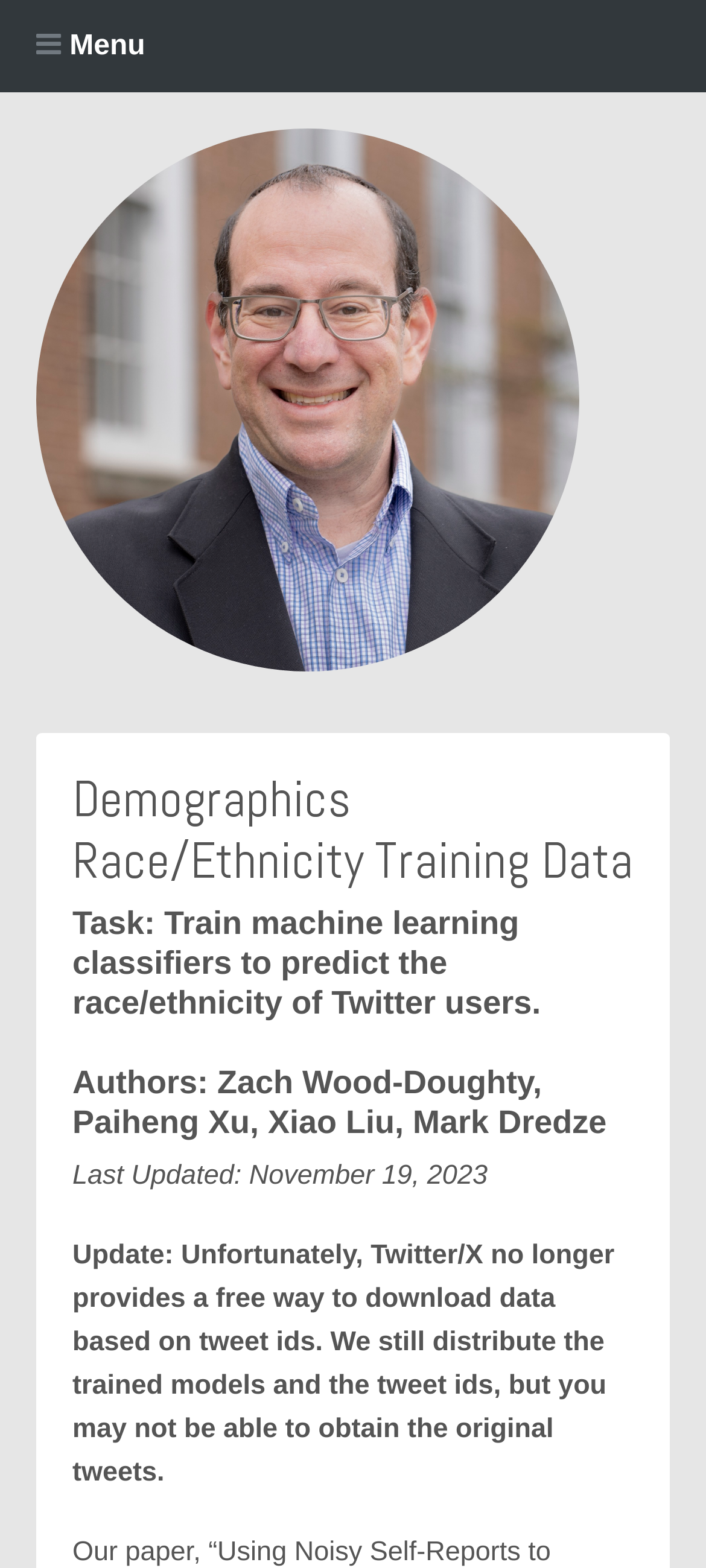Bounding box coordinates are specified in the format (top-left x, top-left y, bottom-right x, bottom-right y). All values are floating point numbers bounded between 0 and 1. Please provide the bounding box coordinate of the region this sentence describes: Menu

[0.051, 0.0, 0.206, 0.059]